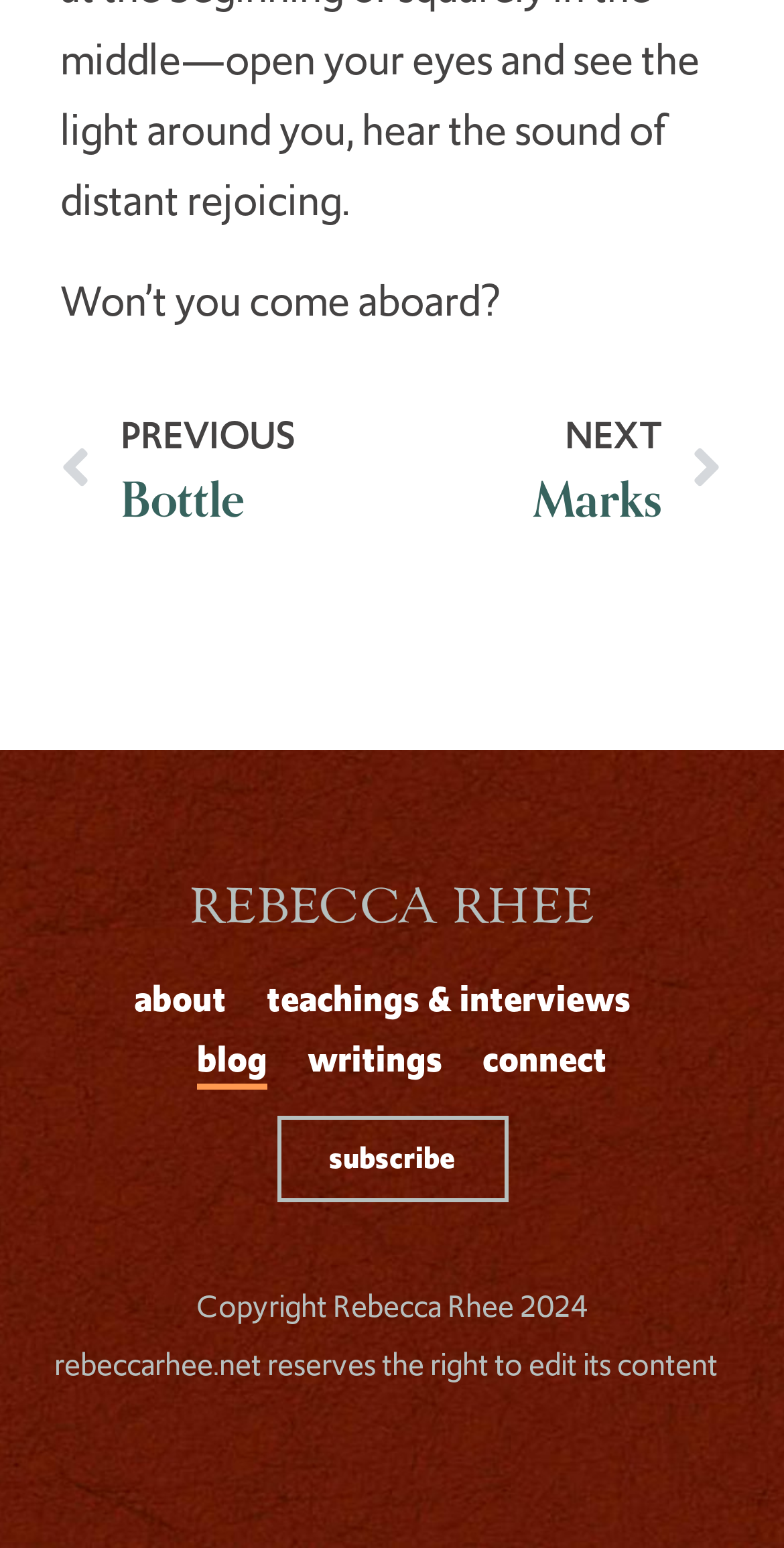Specify the bounding box coordinates of the region I need to click to perform the following instruction: "Follow Tigase". The coordinates must be four float numbers in the range of 0 to 1, i.e., [left, top, right, bottom].

None